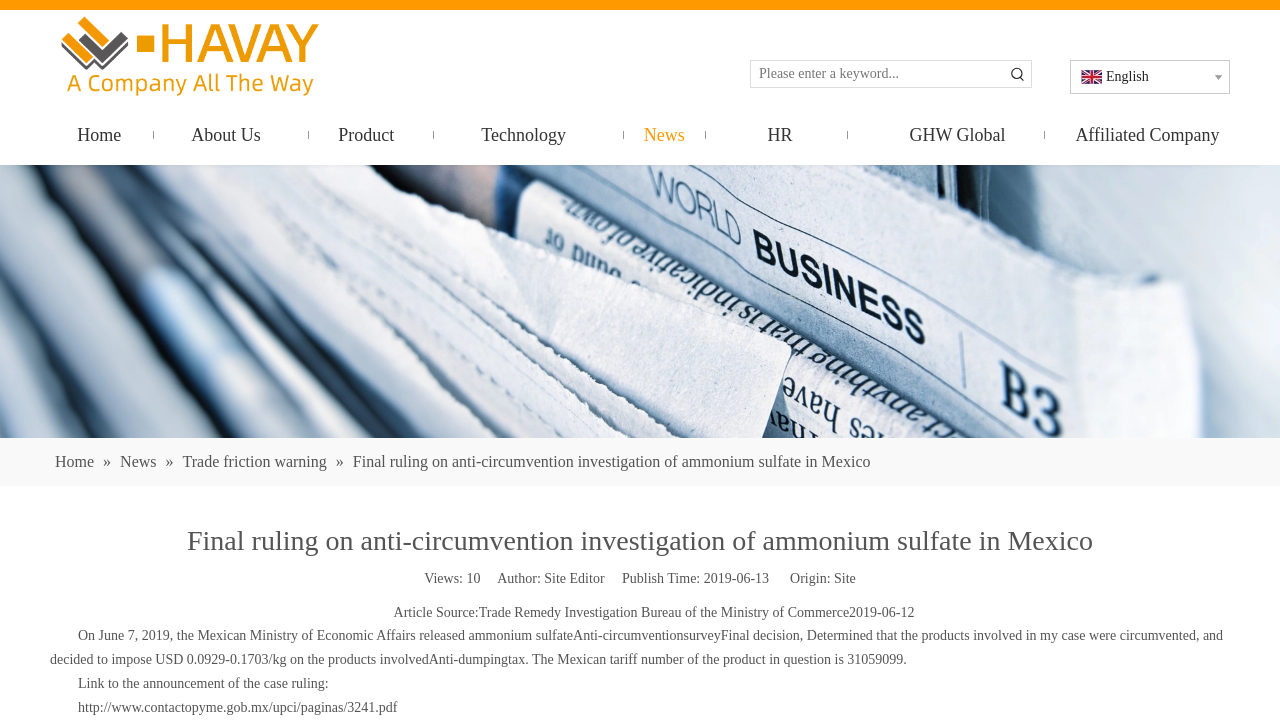Pinpoint the bounding box coordinates of the area that should be clicked to complete the following instruction: "Enter a keyword in the search box". The coordinates must be given as four float numbers between 0 and 1, i.e., [left, top, right, bottom].

[0.587, 0.085, 0.785, 0.121]